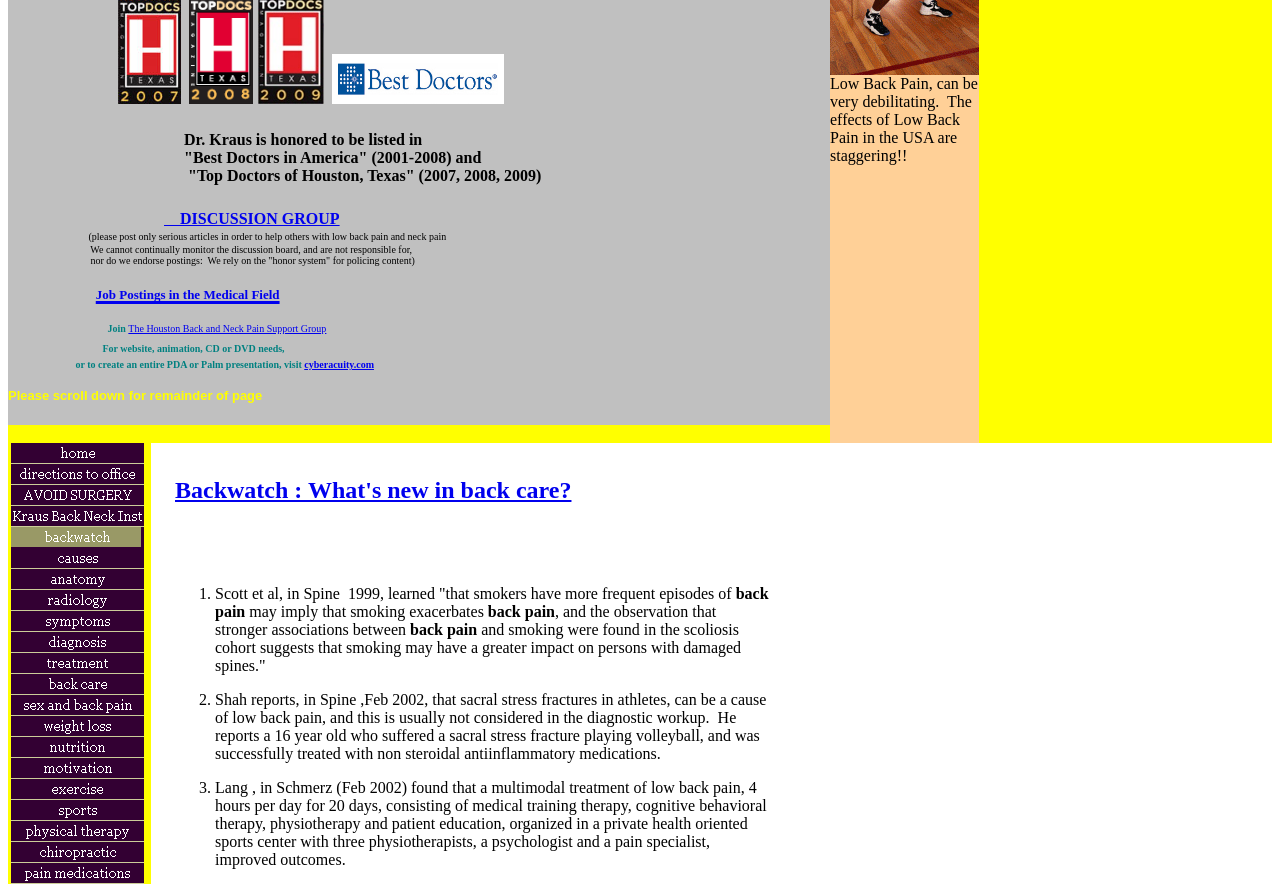Bounding box coordinates should be in the format (top-left x, top-left y, bottom-right x, bottom-right y) and all values should be floating point numbers between 0 and 1. Determine the bounding box coordinate for the UI element described as: alt="sex and back pain" name="MSFPnav12"

[0.006, 0.794, 0.116, 0.813]